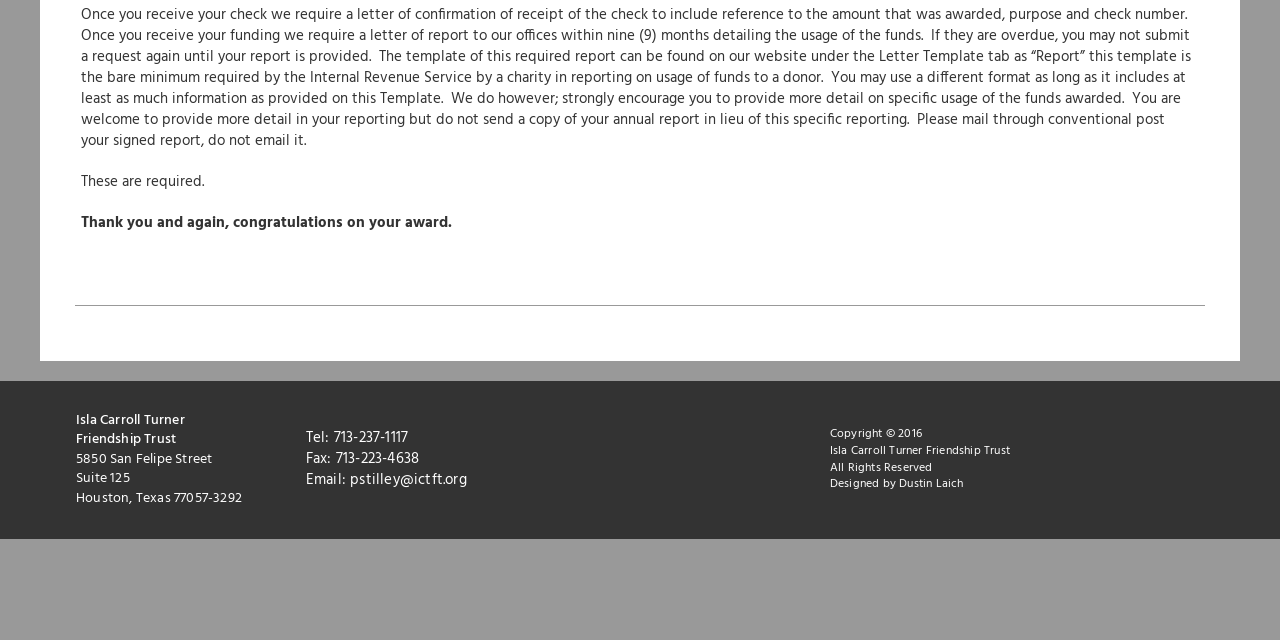Provide the bounding box coordinates of the HTML element described by the text: "Dustin Laich". The coordinates should be in the format [left, top, right, bottom] with values between 0 and 1.

[0.703, 0.741, 0.753, 0.772]